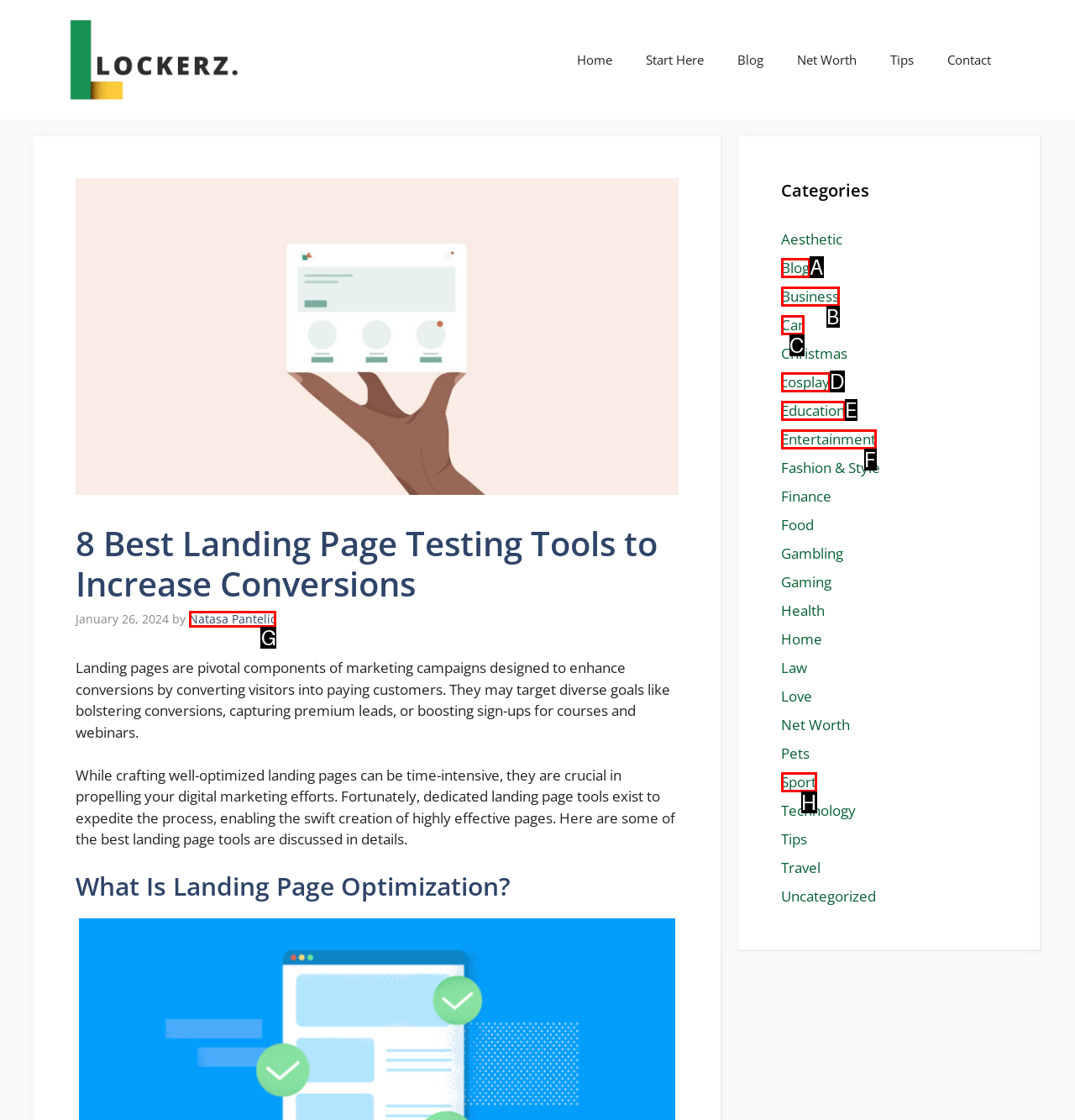Identify the appropriate choice to fulfill this task: Go to the 'Whitepaper' page
Respond with the letter corresponding to the correct option.

None